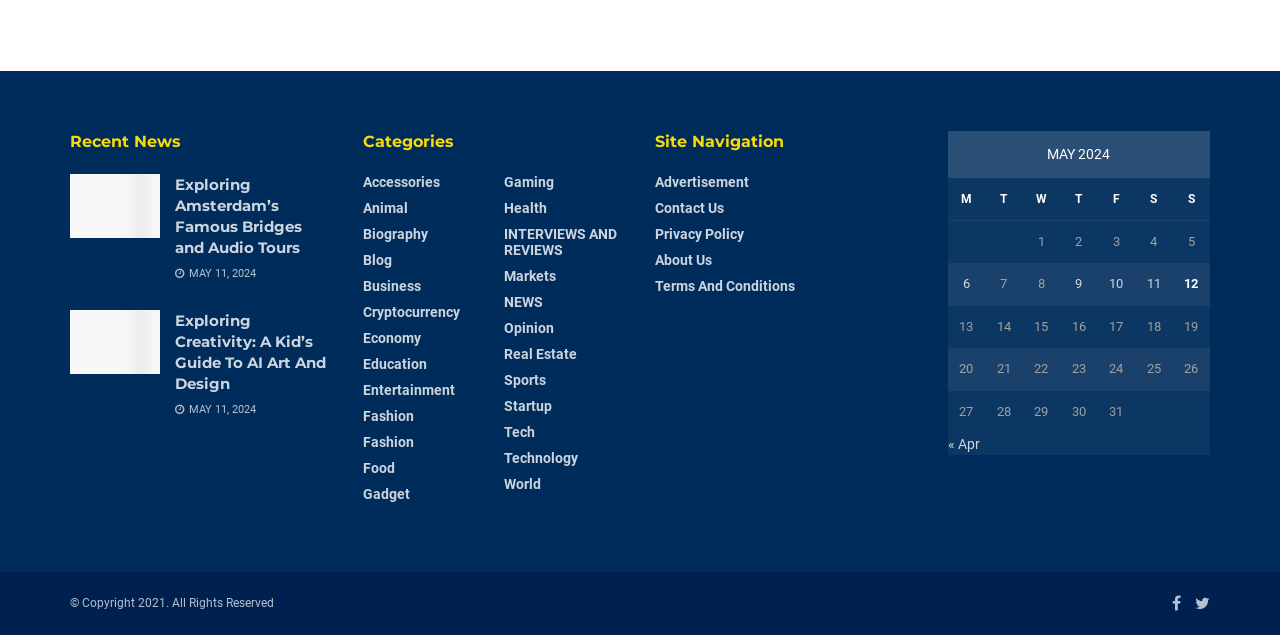Can you provide the bounding box coordinates for the element that should be clicked to implement the instruction: "Read the 'Posts published on May 11, 2024' article"?

[0.887, 0.415, 0.916, 0.482]